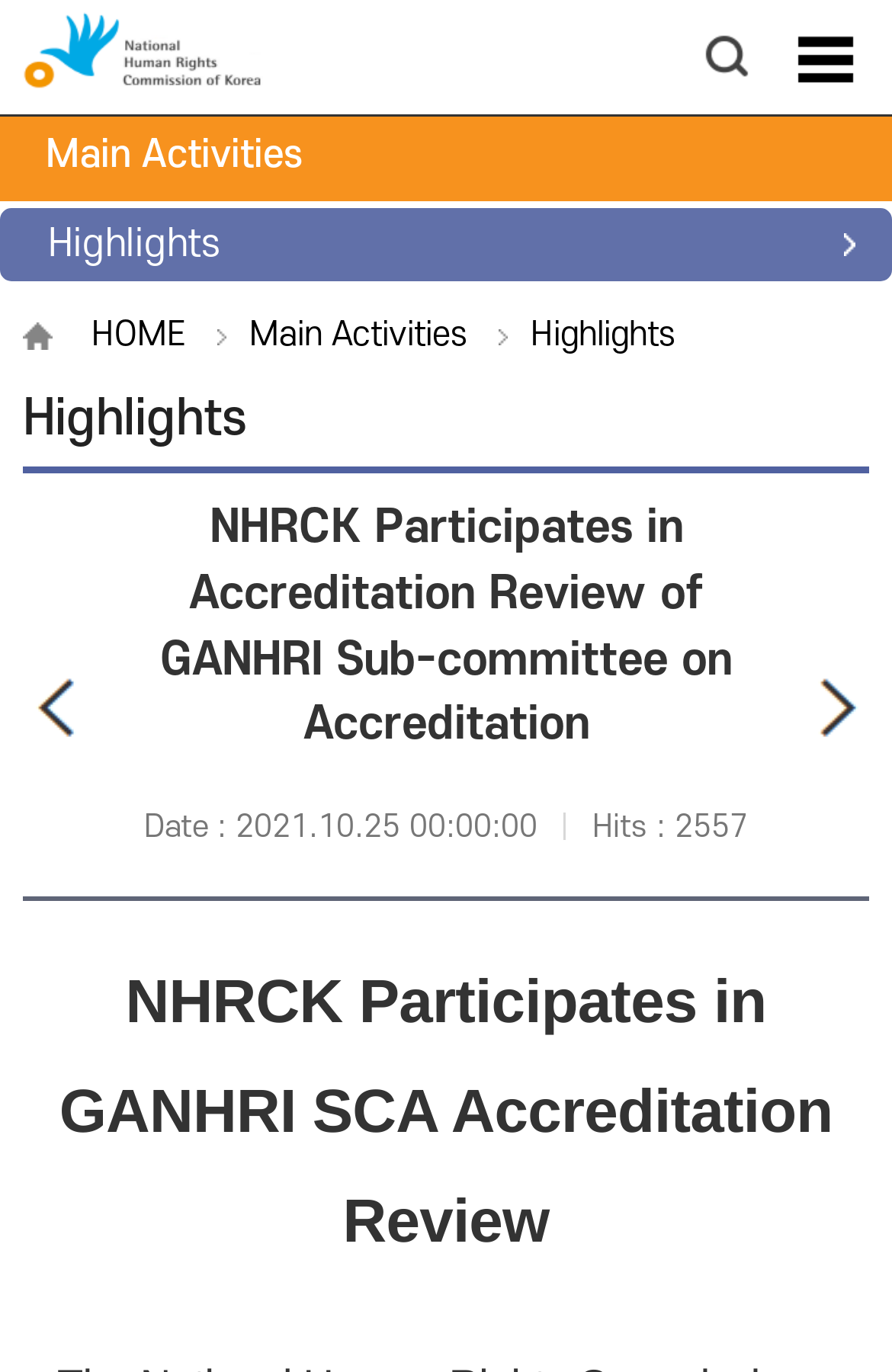Please determine the bounding box coordinates, formatted as (top-left x, top-left y, bottom-right x, bottom-right y), with all values as floating point numbers between 0 and 1. Identify the bounding box of the region described as: Press Releases

[0.0, 0.152, 1.0, 0.205]